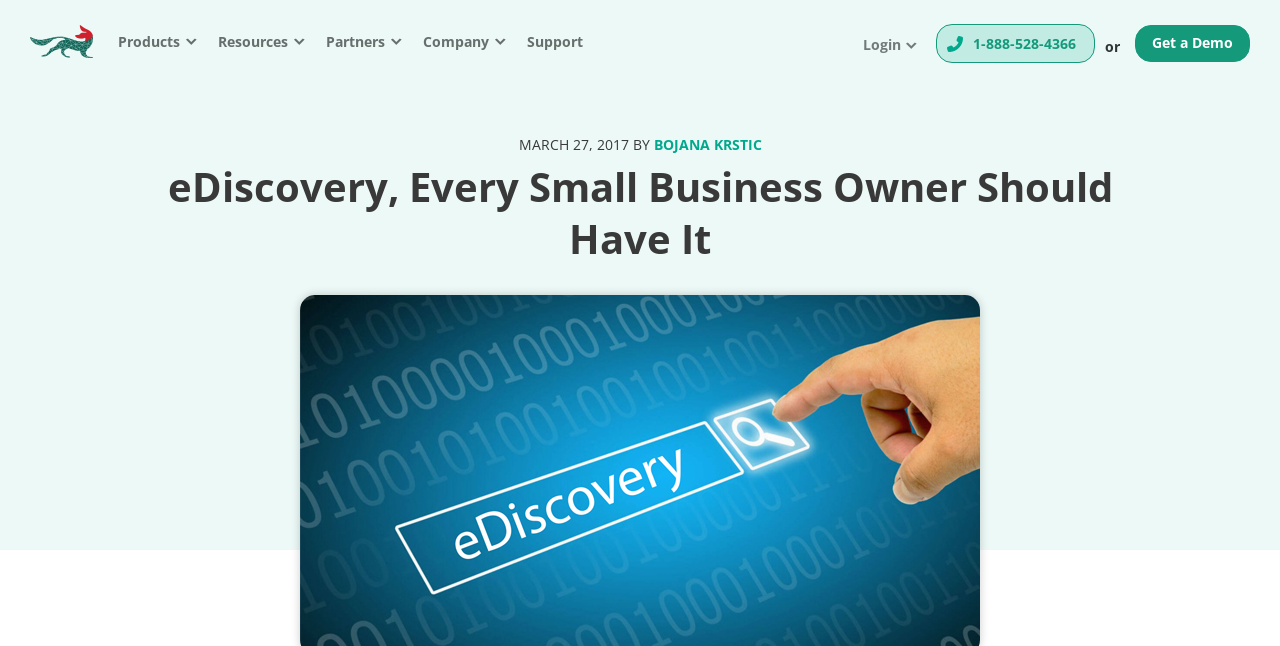How many layout tables are on the page?
Look at the image and answer the question with a single word or phrase.

4